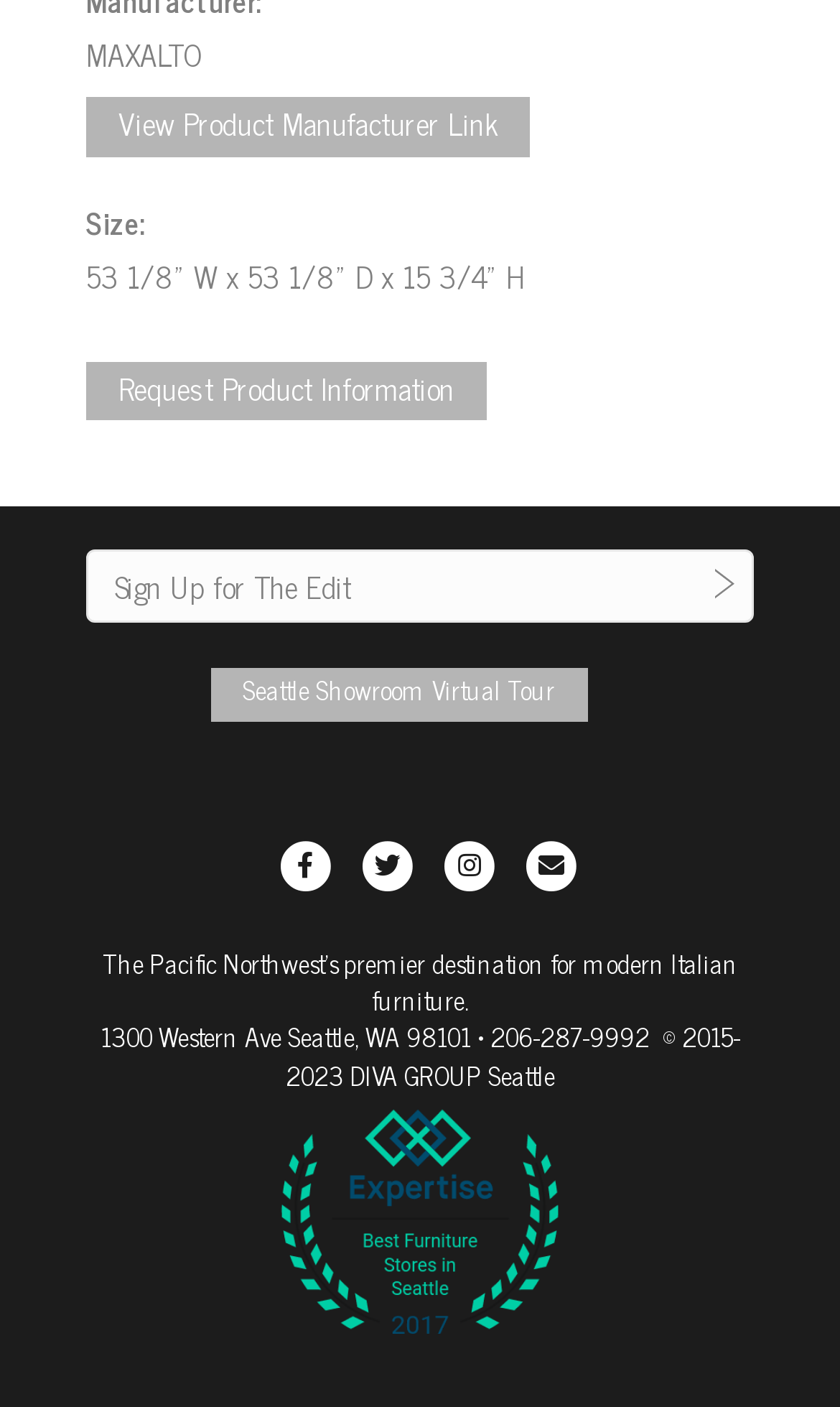Locate the bounding box coordinates of the clickable part needed for the task: "Visit Facebook".

[0.326, 0.597, 0.403, 0.633]